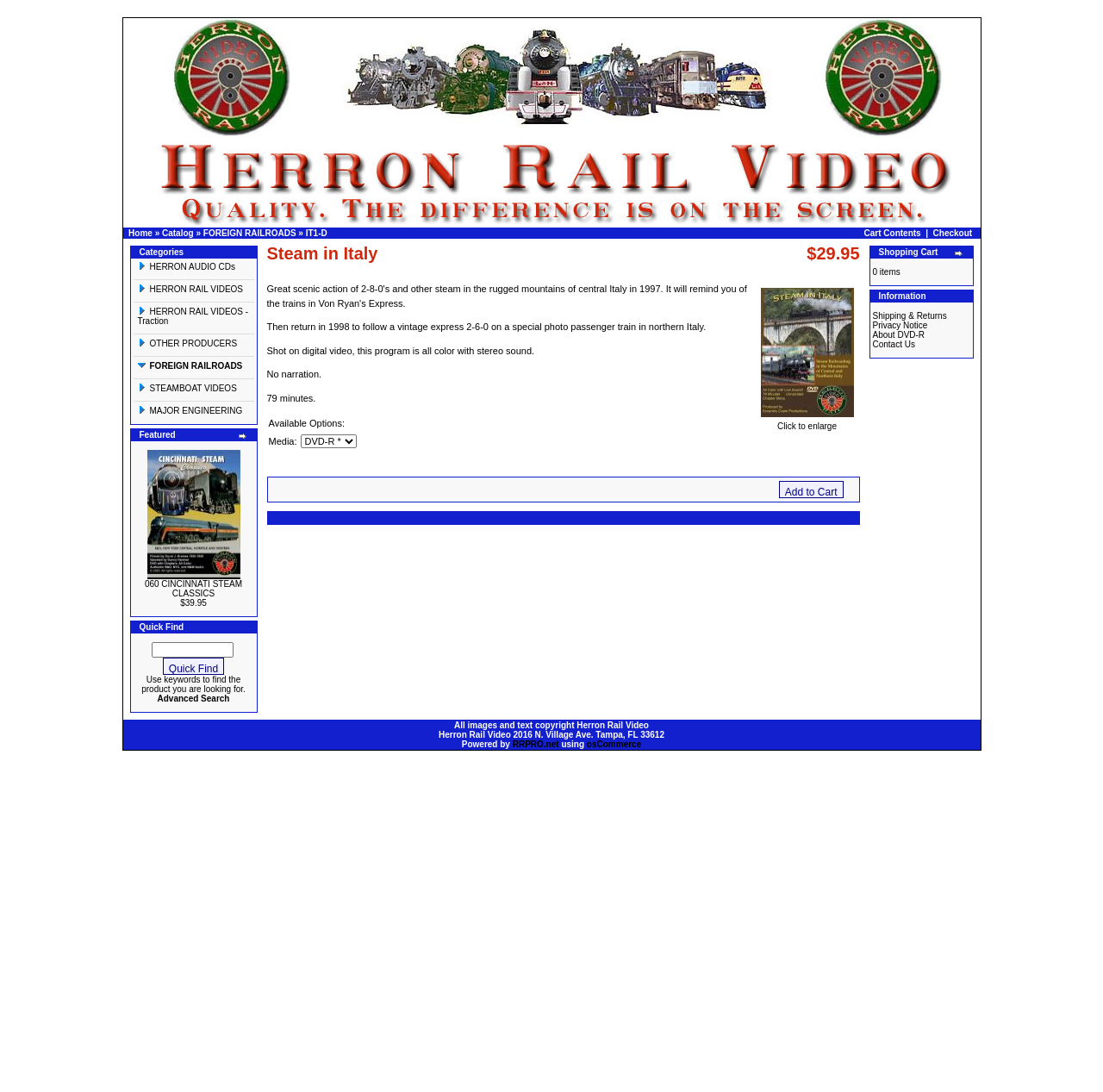Determine the bounding box coordinates of the clickable area required to perform the following instruction: "browse 'HERRON AUDIO CDs'". The coordinates should be represented as four float numbers between 0 and 1: [left, top, right, bottom].

[0.121, 0.238, 0.23, 0.254]